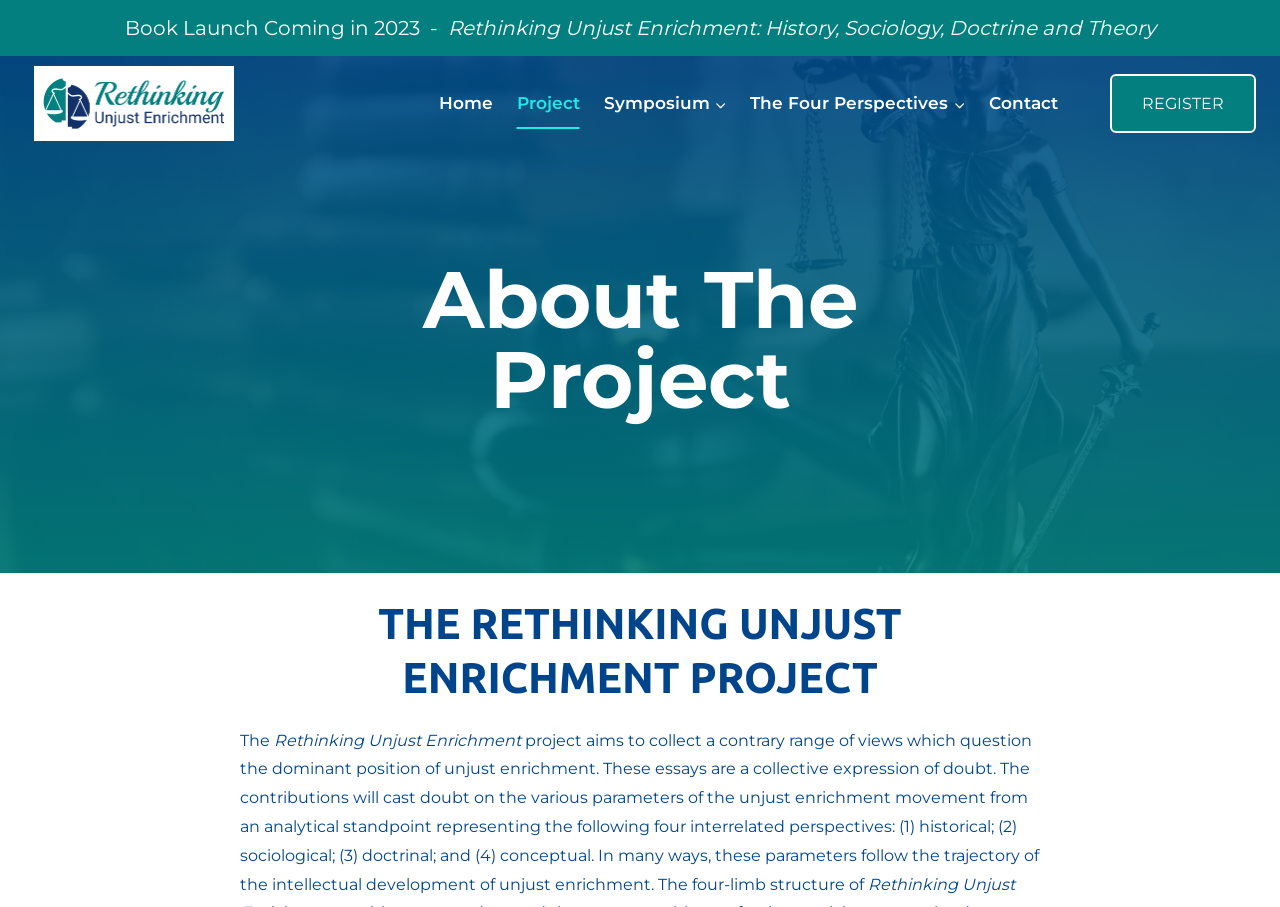Please give the bounding box coordinates of the area that should be clicked to fulfill the following instruction: "Click on the 'REGISTER' button". The coordinates should be in the format of four float numbers from 0 to 1, i.e., [left, top, right, bottom].

[0.867, 0.081, 0.981, 0.147]